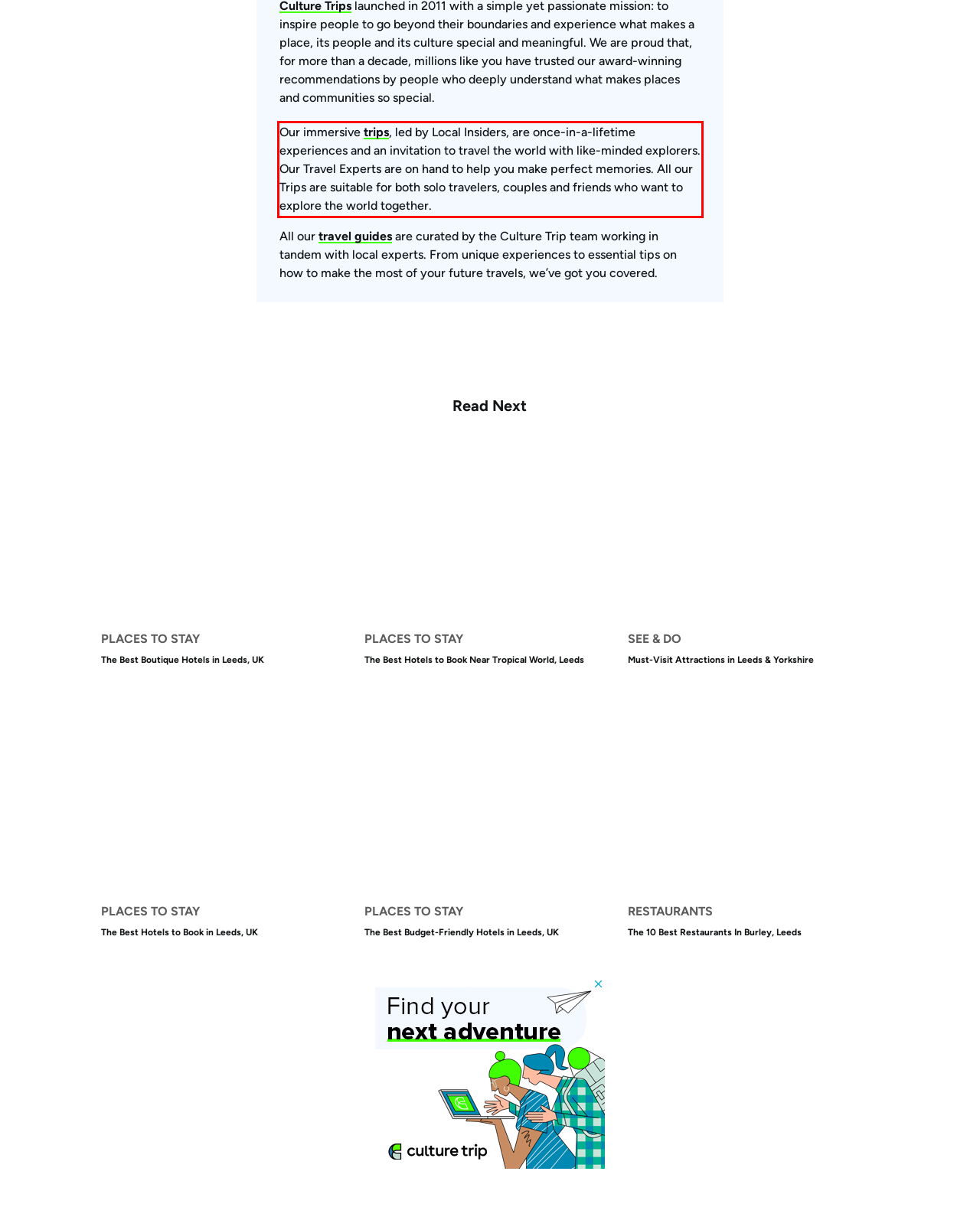You are presented with a webpage screenshot featuring a red bounding box. Perform OCR on the text inside the red bounding box and extract the content.

Our immersive trips, led by Local Insiders, are once-in-a-lifetime experiences and an invitation to travel the world with like-minded explorers. Our Travel Experts are on hand to help you make perfect memories. All our Trips are suitable for both solo travelers, couples and friends who want to explore the world together.